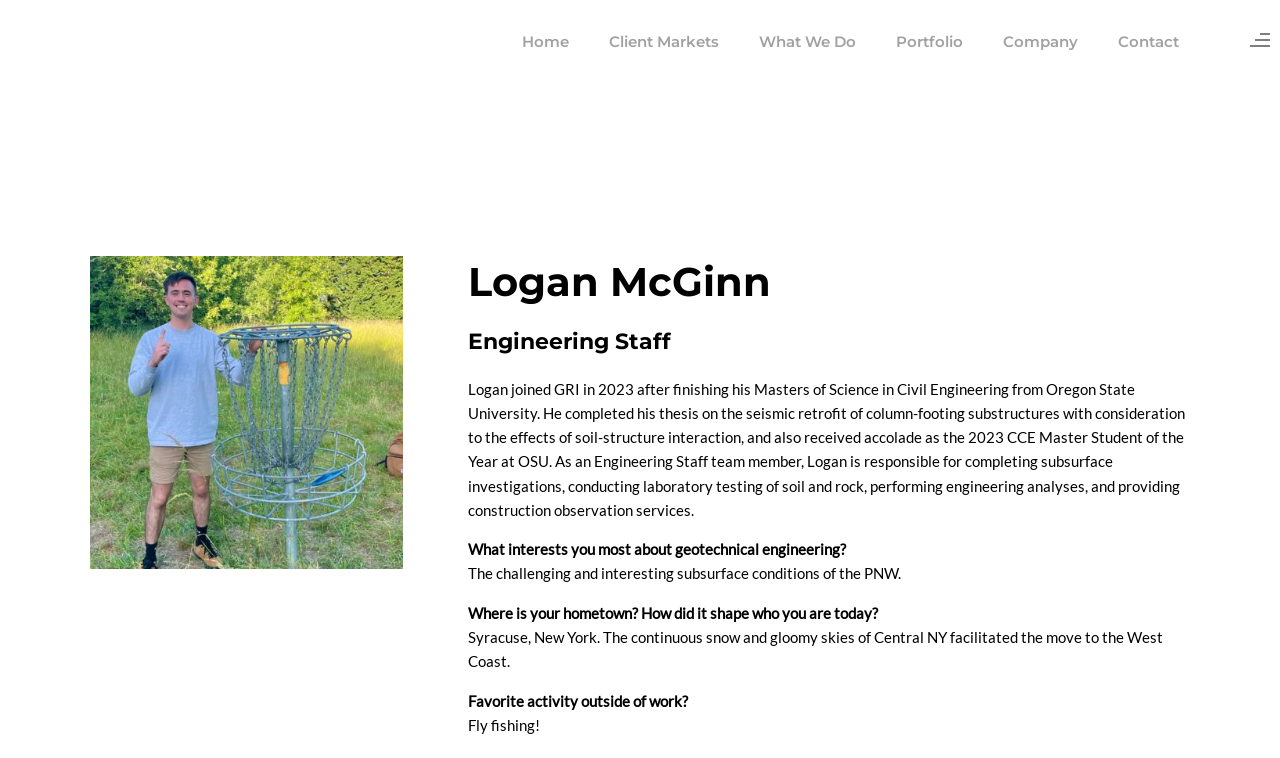Give the bounding box coordinates for the element described as: "Water & Environment".

[0.445, 0.424, 0.613, 0.471]